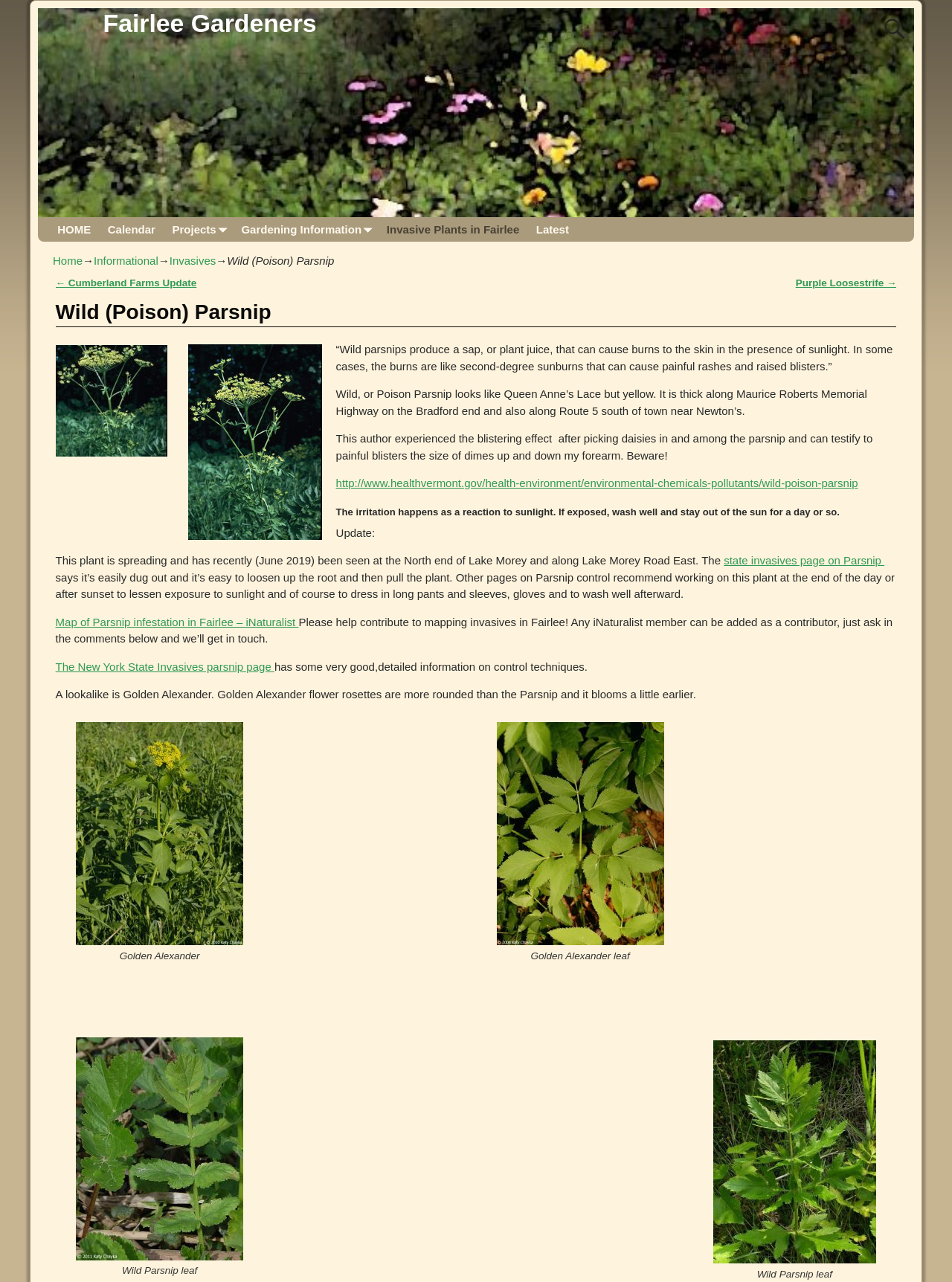Find the bounding box coordinates for the HTML element described as: "Gardening Information". The coordinates should consist of four float values between 0 and 1, i.e., [left, top, right, bottom].

[0.245, 0.169, 0.397, 0.188]